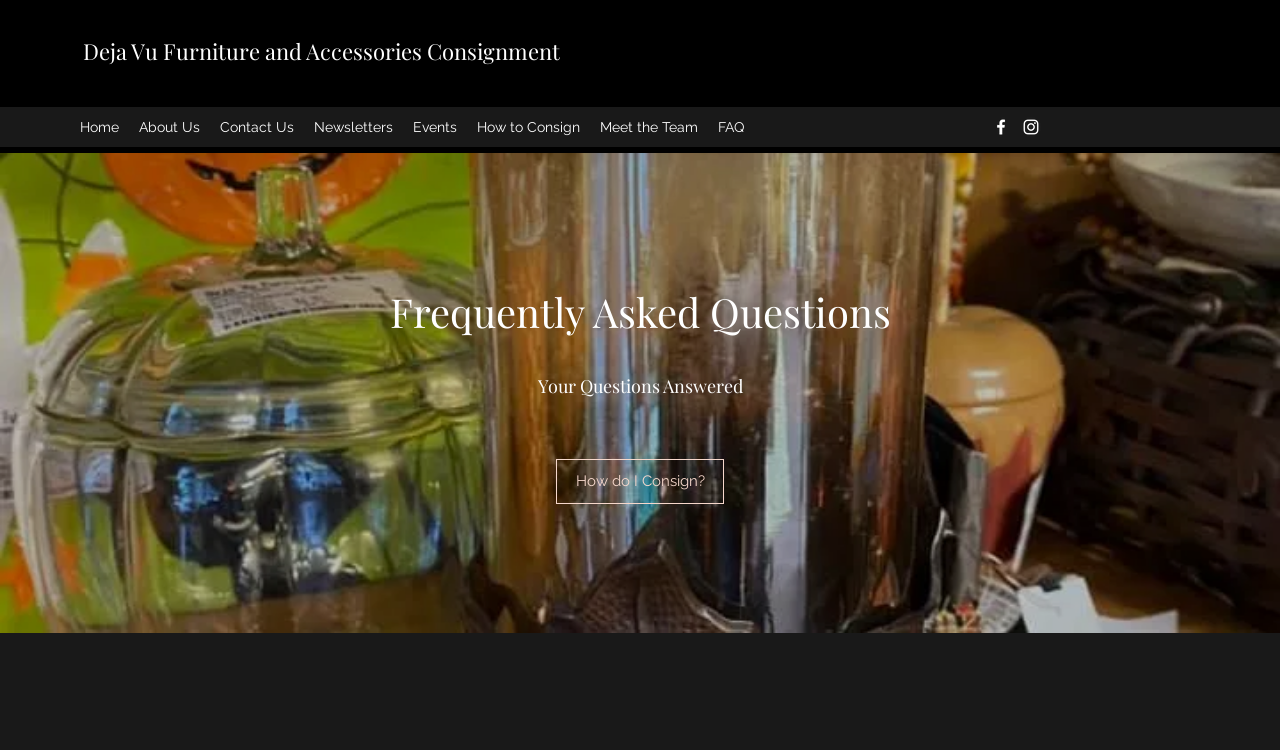Bounding box coordinates are given in the format (top-left x, top-left y, bottom-right x, bottom-right y). All values should be floating point numbers between 0 and 1. Provide the bounding box coordinate for the UI element described as: Contact Us

[0.164, 0.149, 0.238, 0.189]